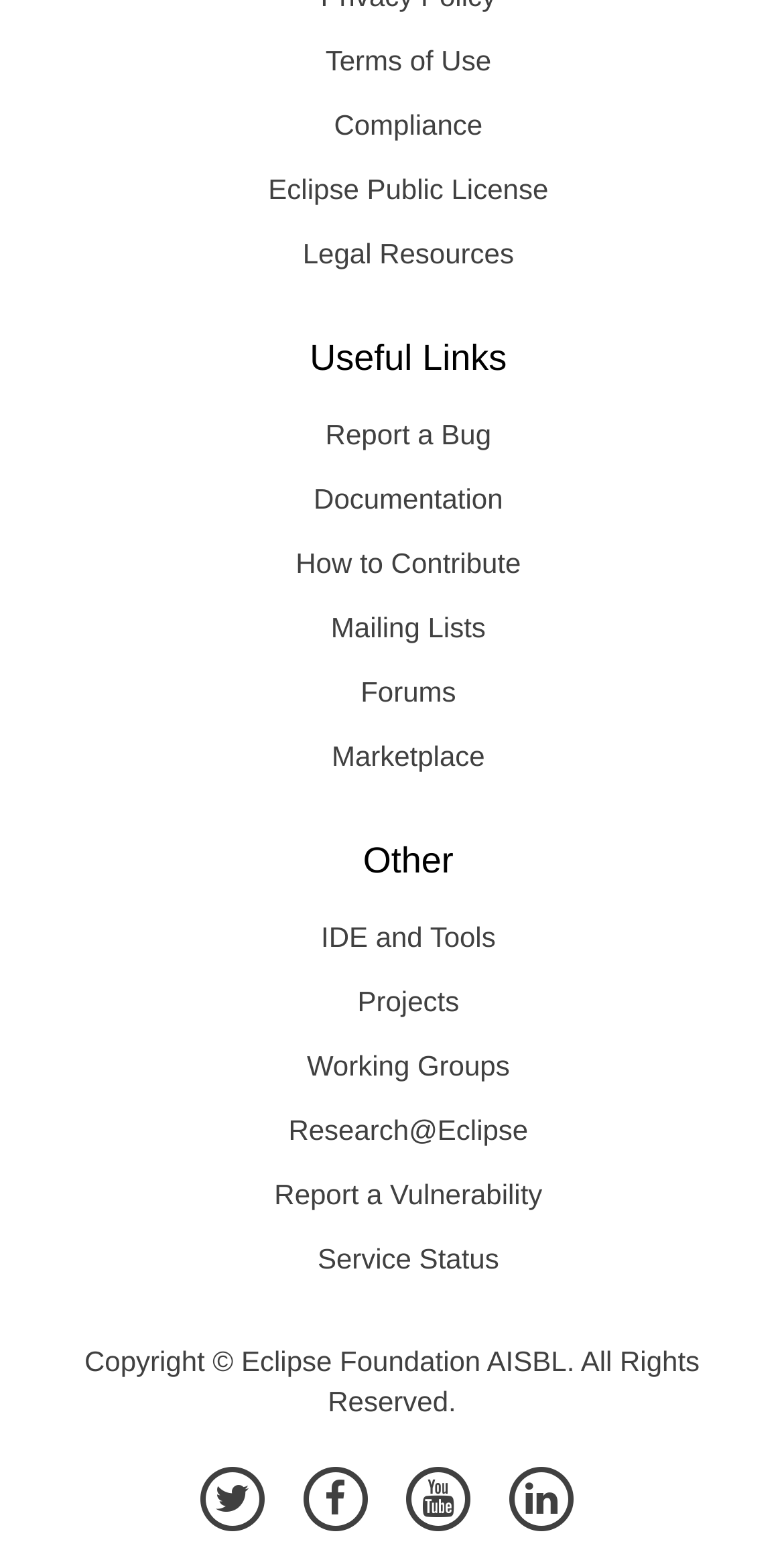Bounding box coordinates are specified in the format (top-left x, top-left y, bottom-right x, bottom-right y). All values are floating point numbers bounded between 0 and 1. Please provide the bounding box coordinate of the region this sentence describes: Working Groups

[0.08, 0.665, 0.961, 0.706]